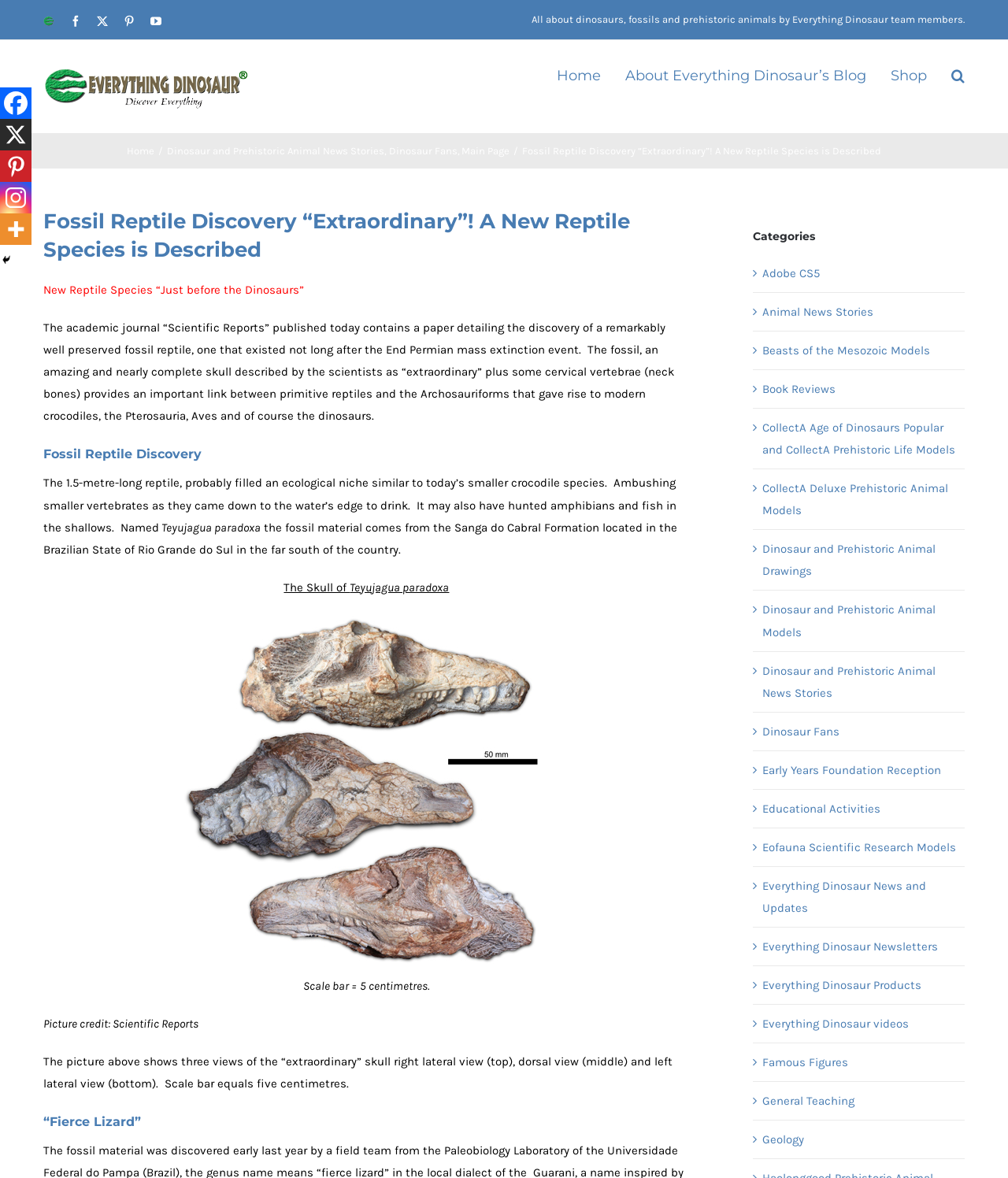Please extract and provide the main headline of the webpage.

Fossil Reptile Discovery “Extraordinary”! A New Reptile Species is Described